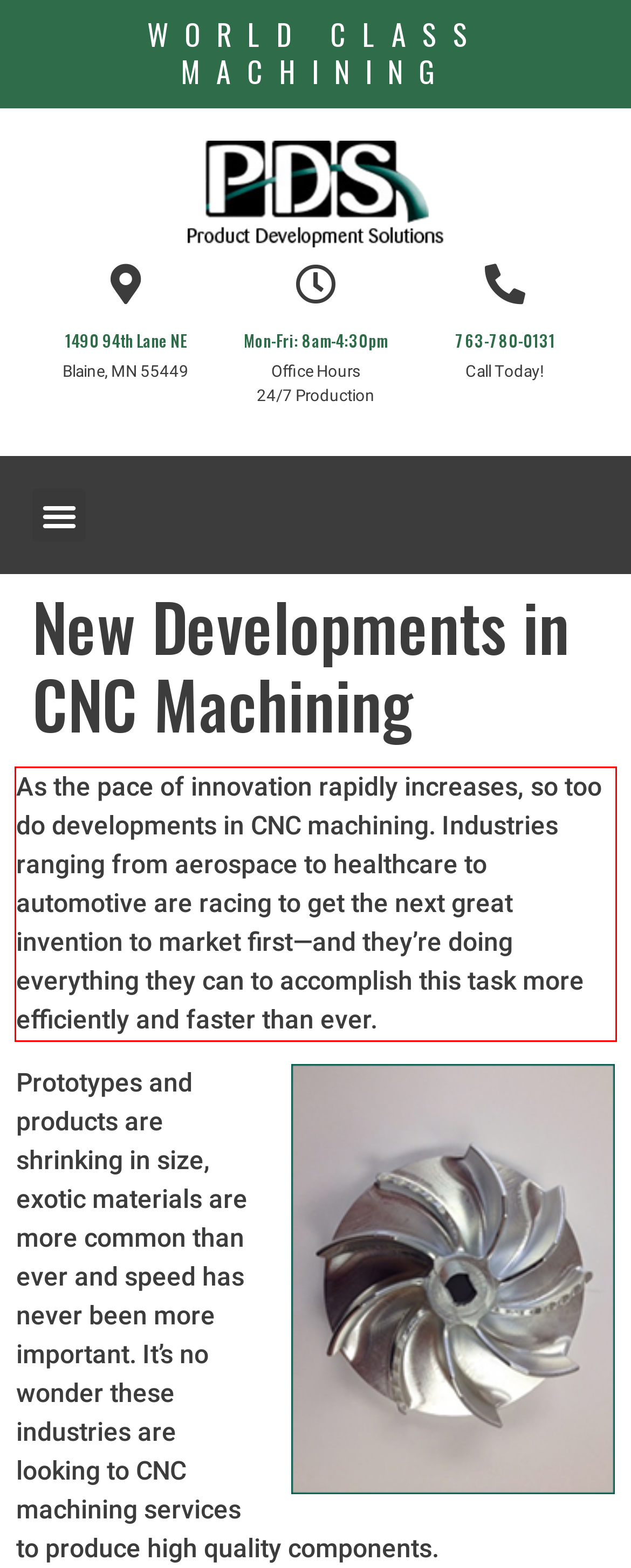You are given a screenshot of a webpage with a UI element highlighted by a red bounding box. Please perform OCR on the text content within this red bounding box.

As the pace of innovation rapidly increases, so too do developments in CNC machining. Industries ranging from aerospace to healthcare to automotive are racing to get the next great invention to market first—and they’re doing everything they can to accomplish this task more efficiently and faster than ever.